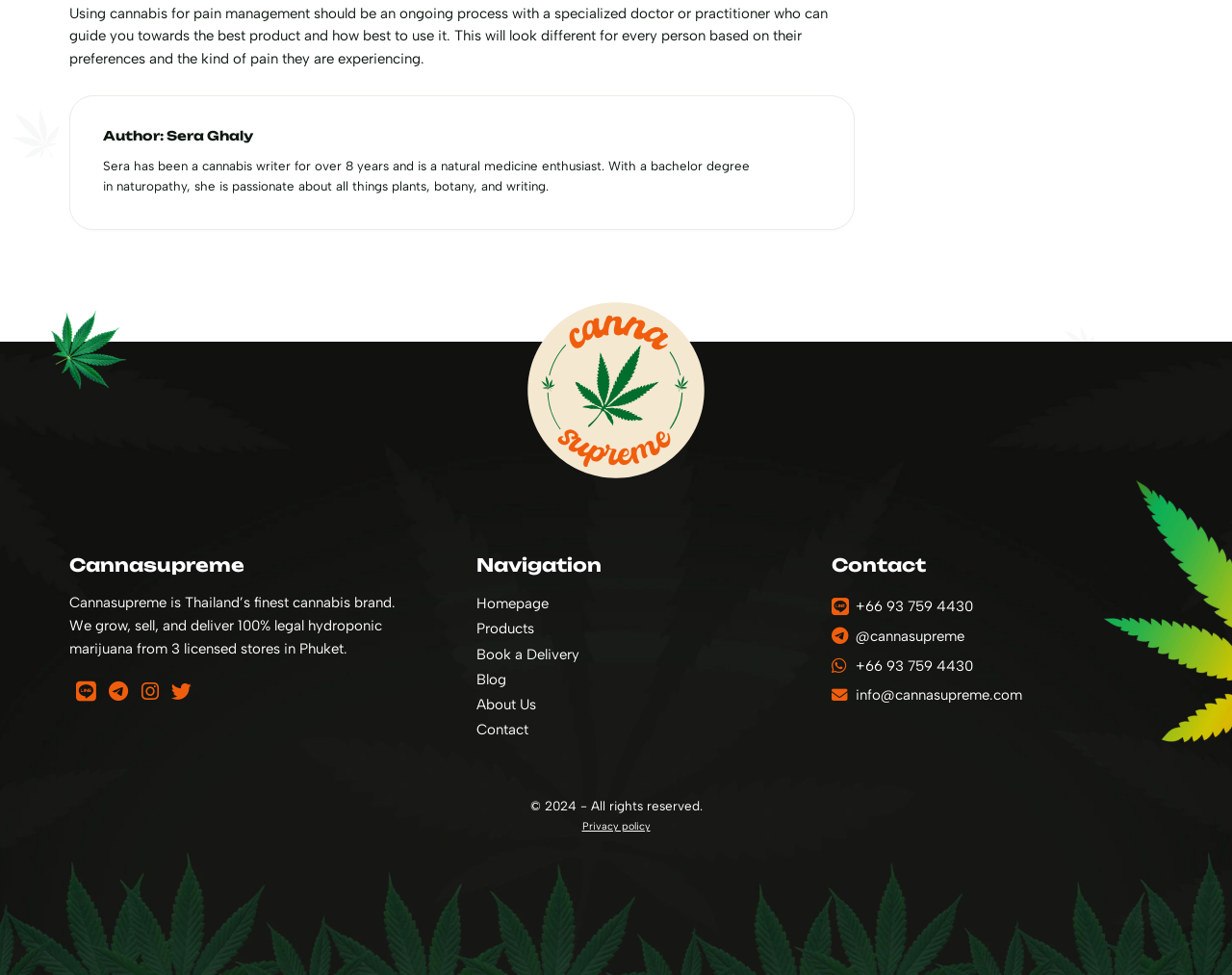Please identify the bounding box coordinates of the area that needs to be clicked to fulfill the following instruction: "Click on the 'Author: Sera Ghaly' link."

[0.083, 0.131, 0.205, 0.147]